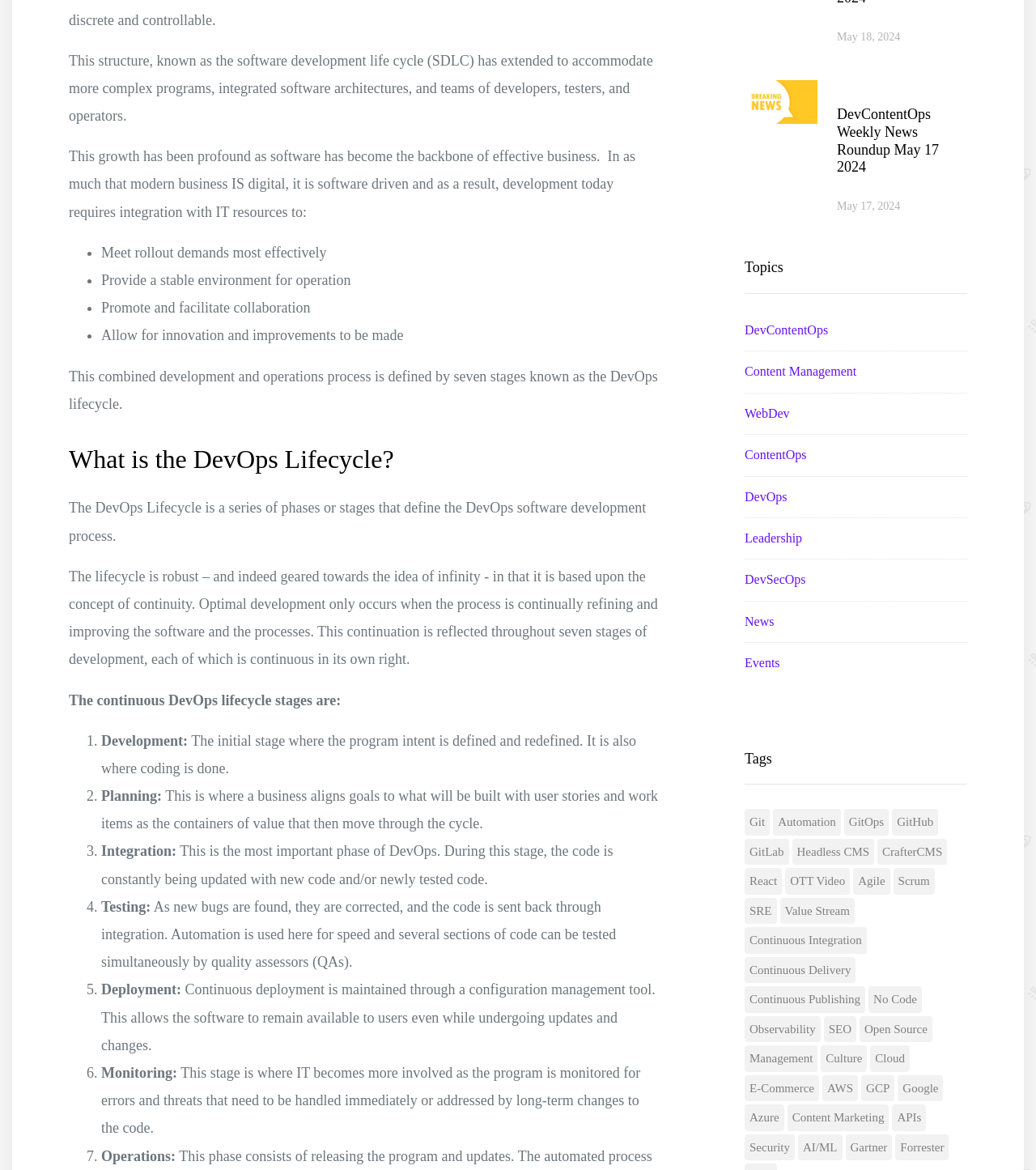Provide a brief response in the form of a single word or phrase:
What is the purpose of the Integration stage?

Constantly updating code